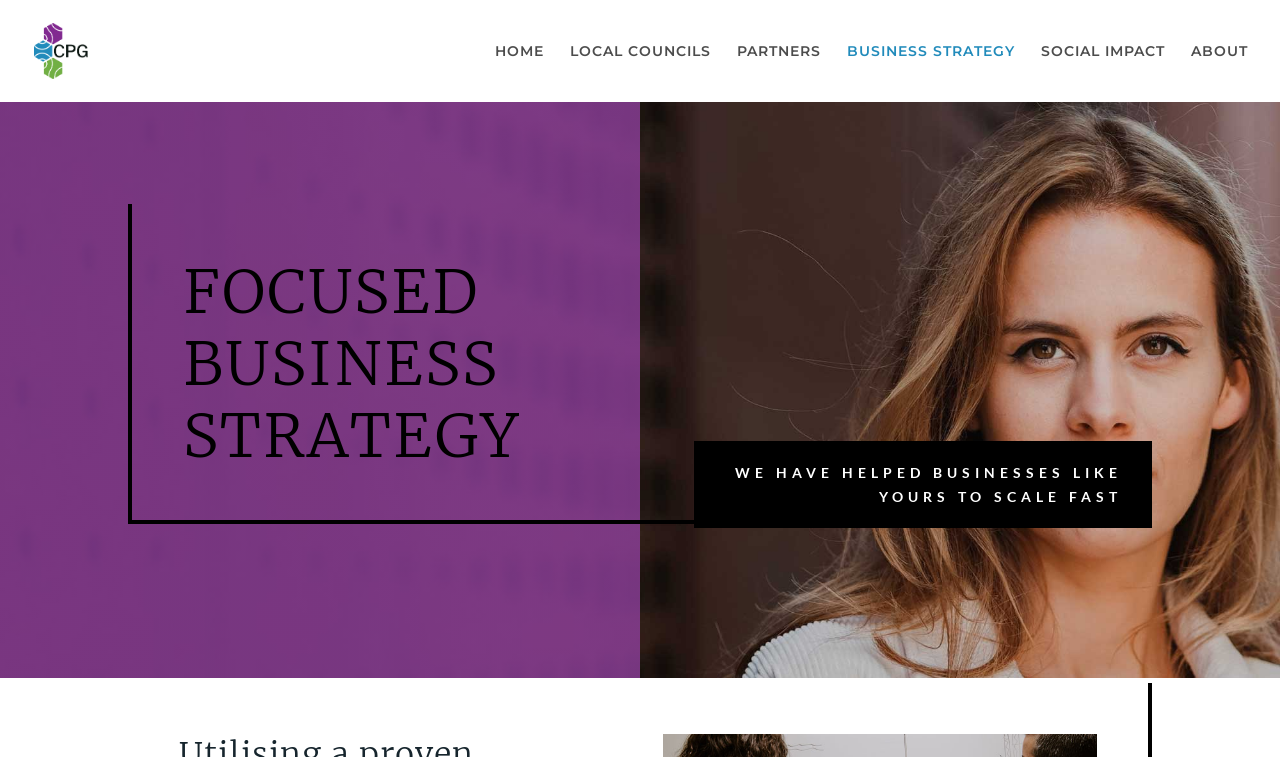Respond to the following question with a brief word or phrase:
What is the purpose of the business strategy?

To help businesses scale fast